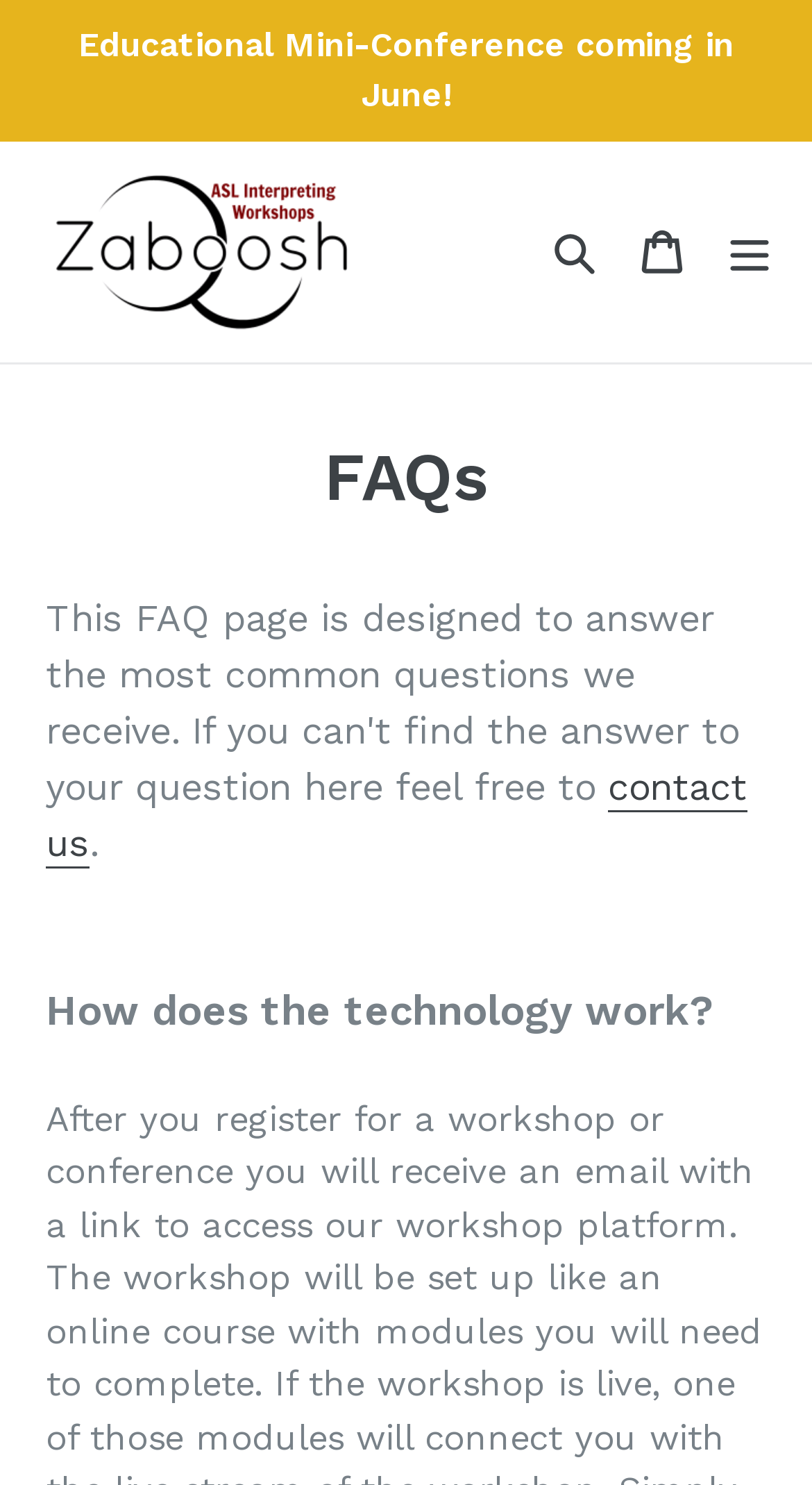Identify the bounding box of the UI component described as: "Educational Mini-Conference coming in June!".

[0.0, 0.0, 1.0, 0.095]